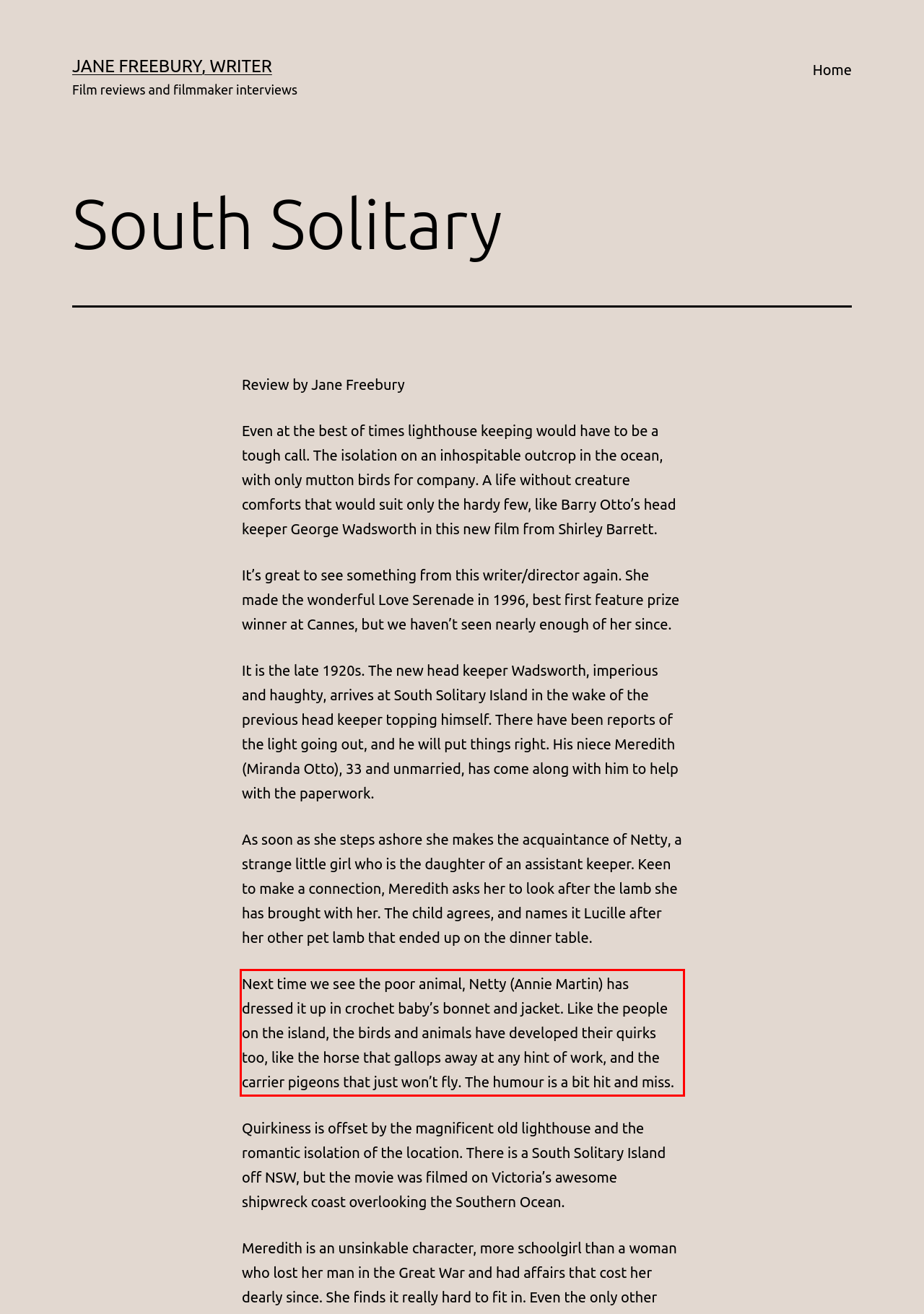Extract and provide the text found inside the red rectangle in the screenshot of the webpage.

Next time we see the poor animal, Netty (Annie Martin) has dressed it up in crochet baby’s bonnet and jacket. Like the people on the island, the birds and animals have developed their quirks too, like the horse that gallops away at any hint of work, and the carrier pigeons that just won’t fly. The humour is a bit hit and miss.